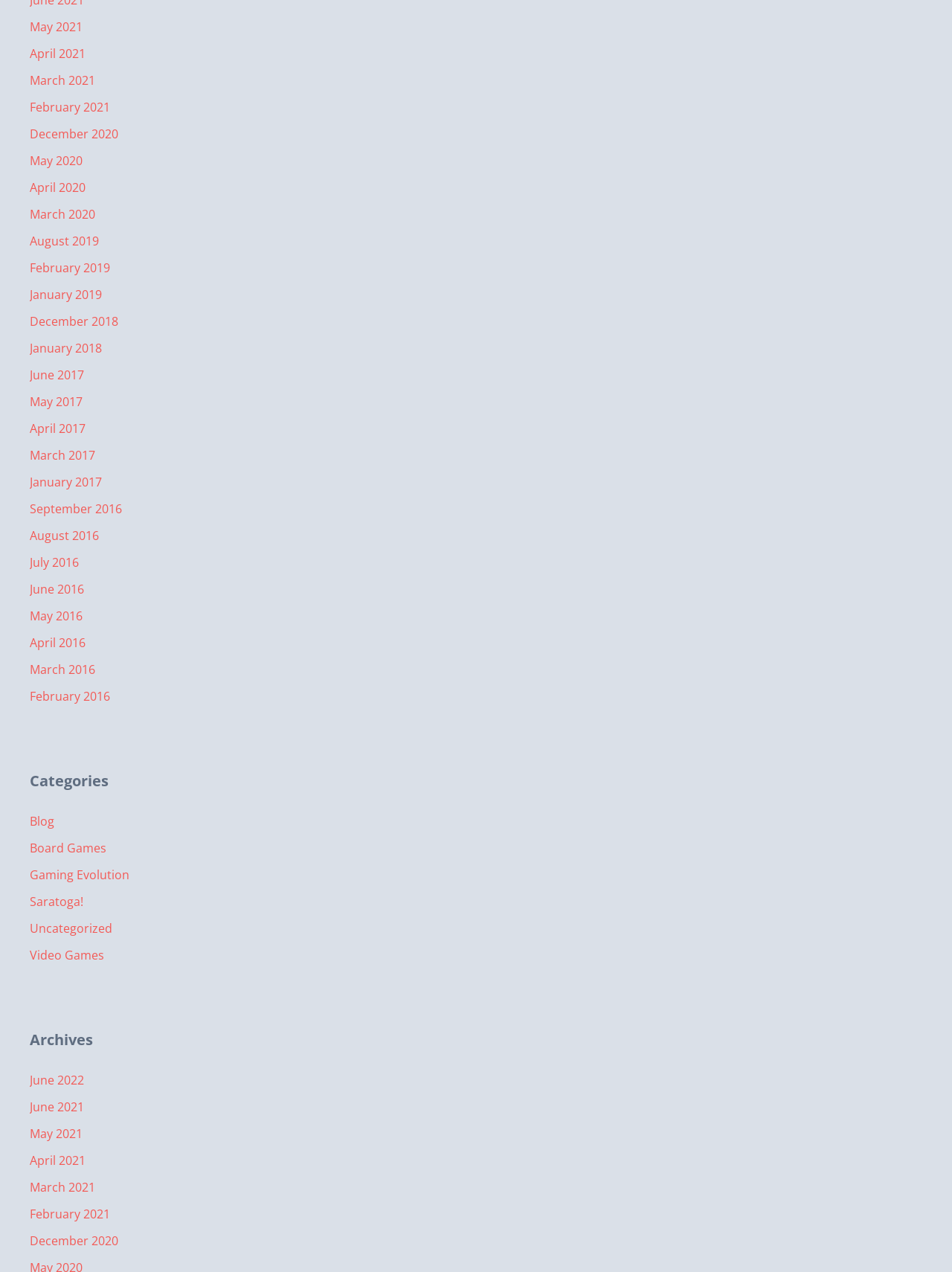Give the bounding box coordinates for the element described as: "Gaming Evolution".

[0.031, 0.681, 0.136, 0.694]